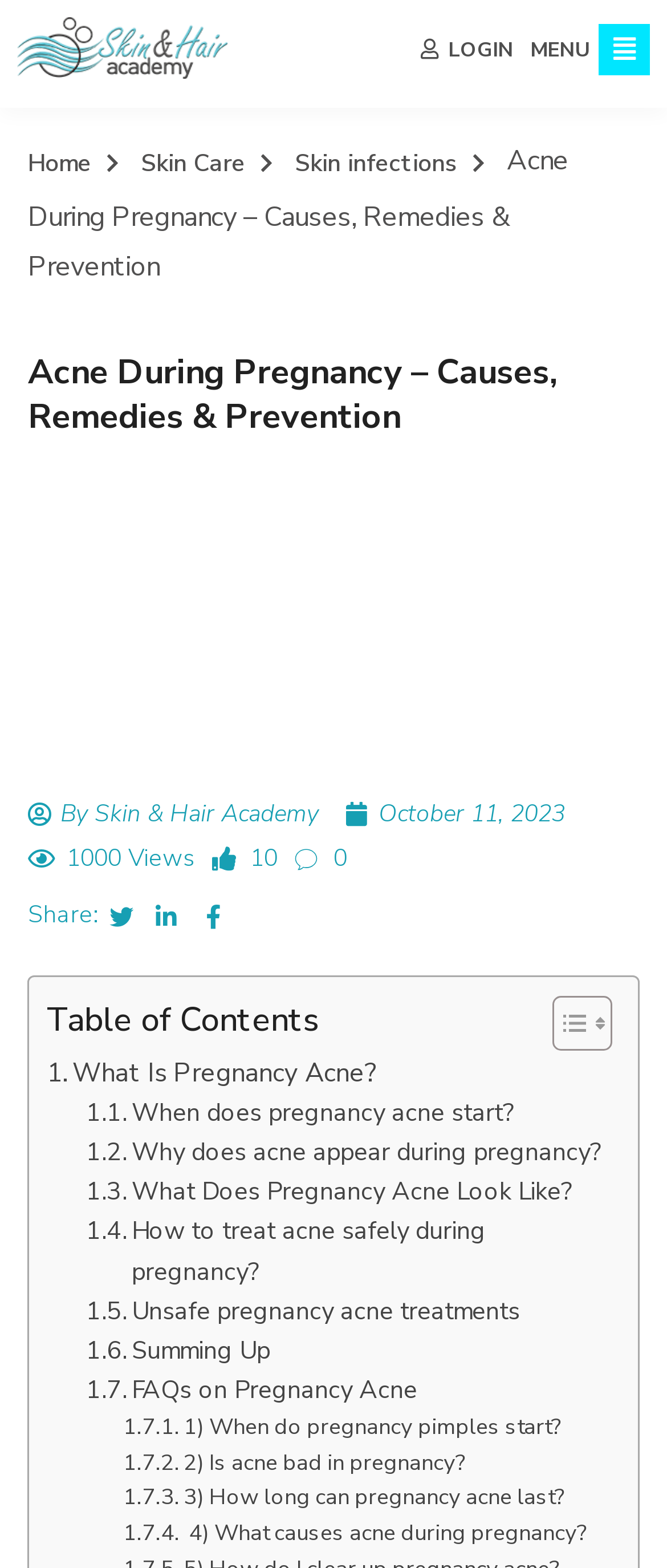Can you determine the bounding box coordinates of the area that needs to be clicked to fulfill the following instruction: "Click the 'Home' link"?

[0.042, 0.093, 0.201, 0.114]